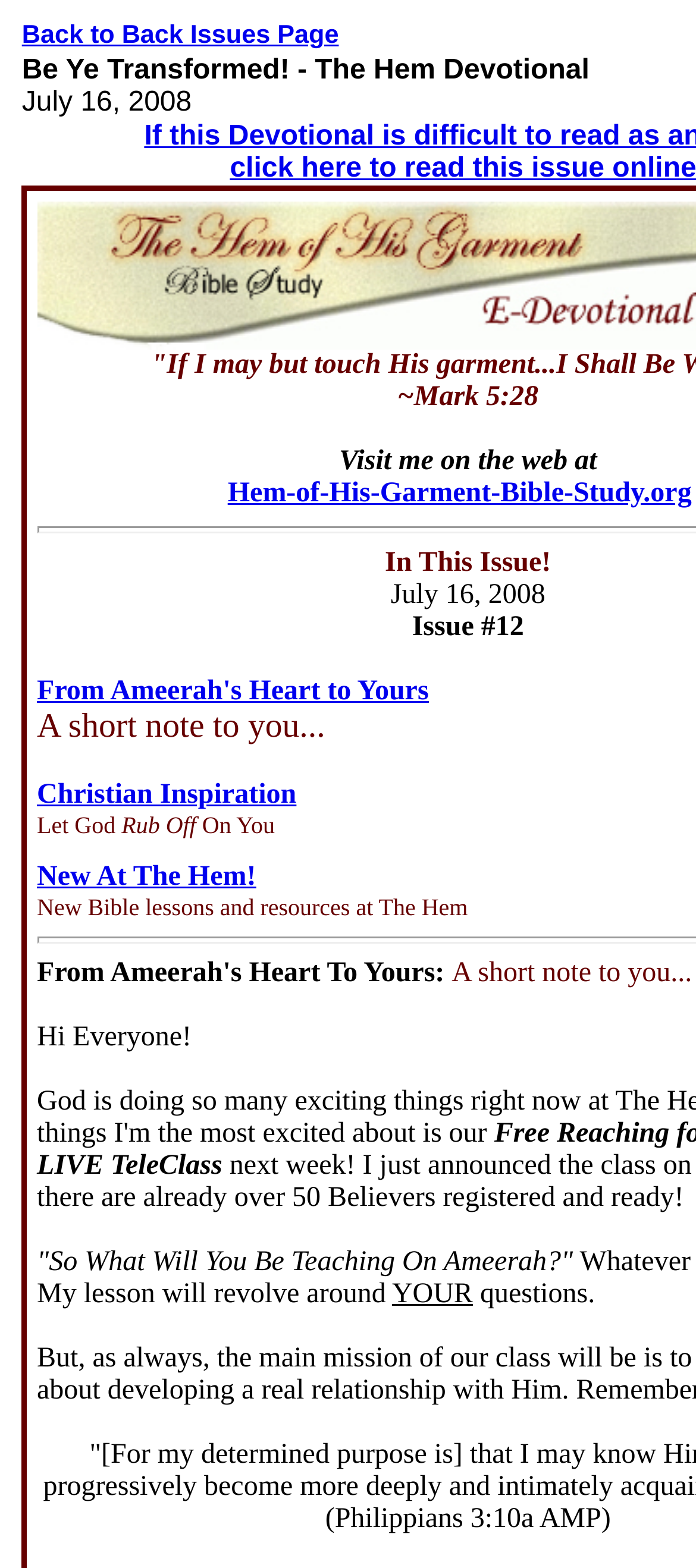What is the author's greeting?
Offer a detailed and full explanation in response to the question.

The author's greeting is 'Hi Everyone!', which is found in the StaticText element with OCR text 'Hi Everyone!' and bounding box coordinates [0.053, 0.651, 0.275, 0.671].